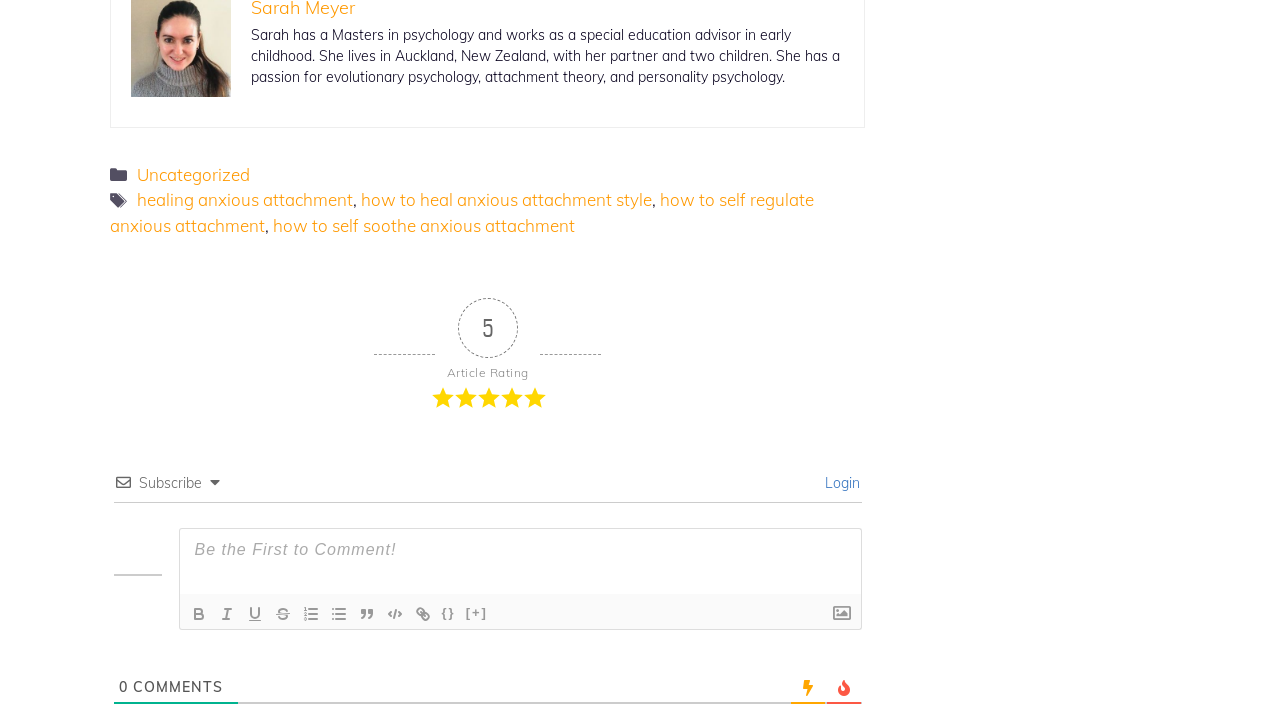Please determine the bounding box coordinates of the element to click on in order to accomplish the following task: "Click on the 'COMMENTS' section". Ensure the coordinates are four float numbers ranging from 0 to 1, i.e., [left, top, right, bottom].

[0.1, 0.953, 0.174, 0.978]